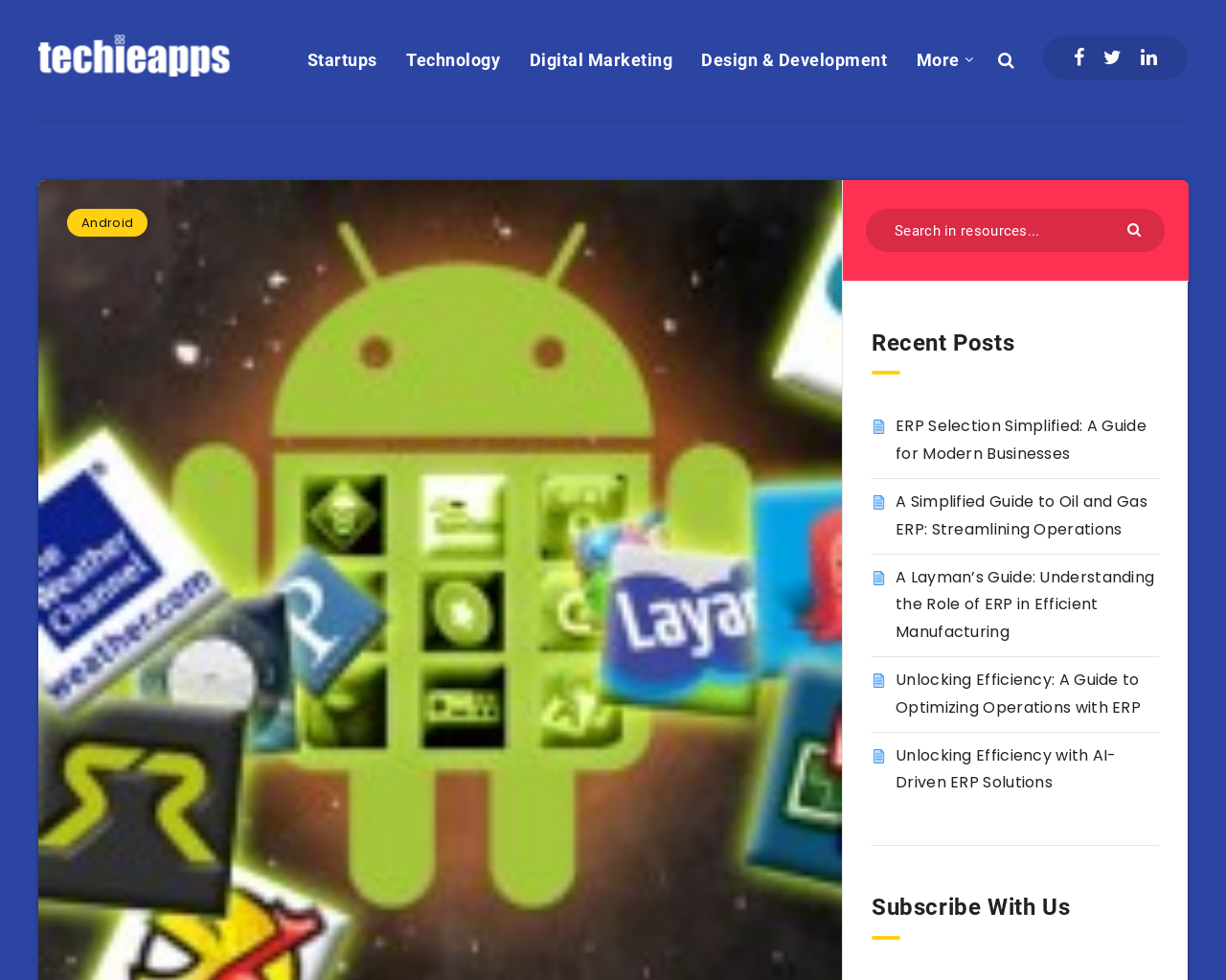Please identify the bounding box coordinates of the region to click in order to complete the task: "Visit the Facebook page". The coordinates must be four float numbers between 0 and 1, specified as [left, top, right, bottom].

[0.876, 0.041, 0.885, 0.076]